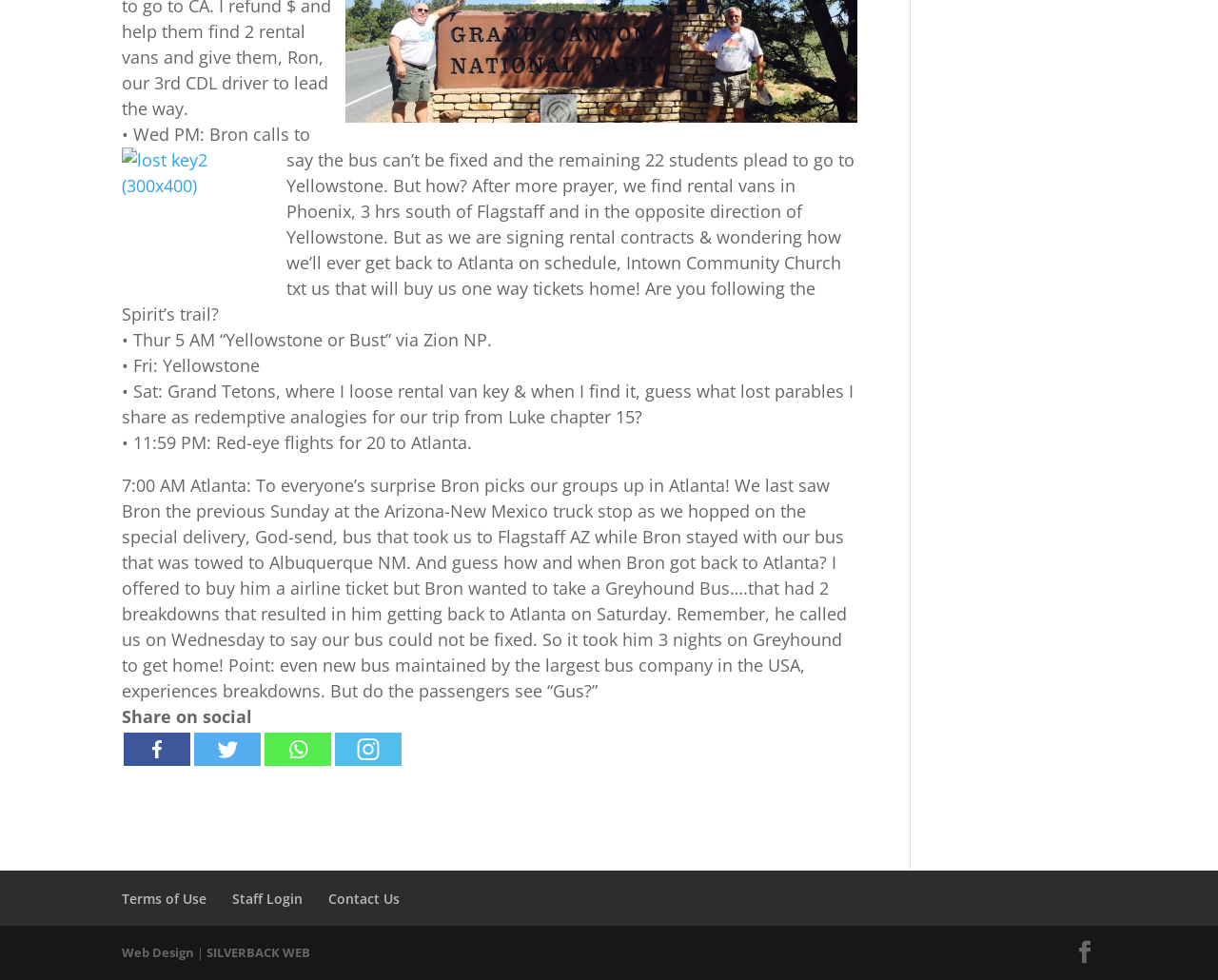Respond to the following question using a concise word or phrase: 
What is the purpose of the 'Share on social' button?

Share story